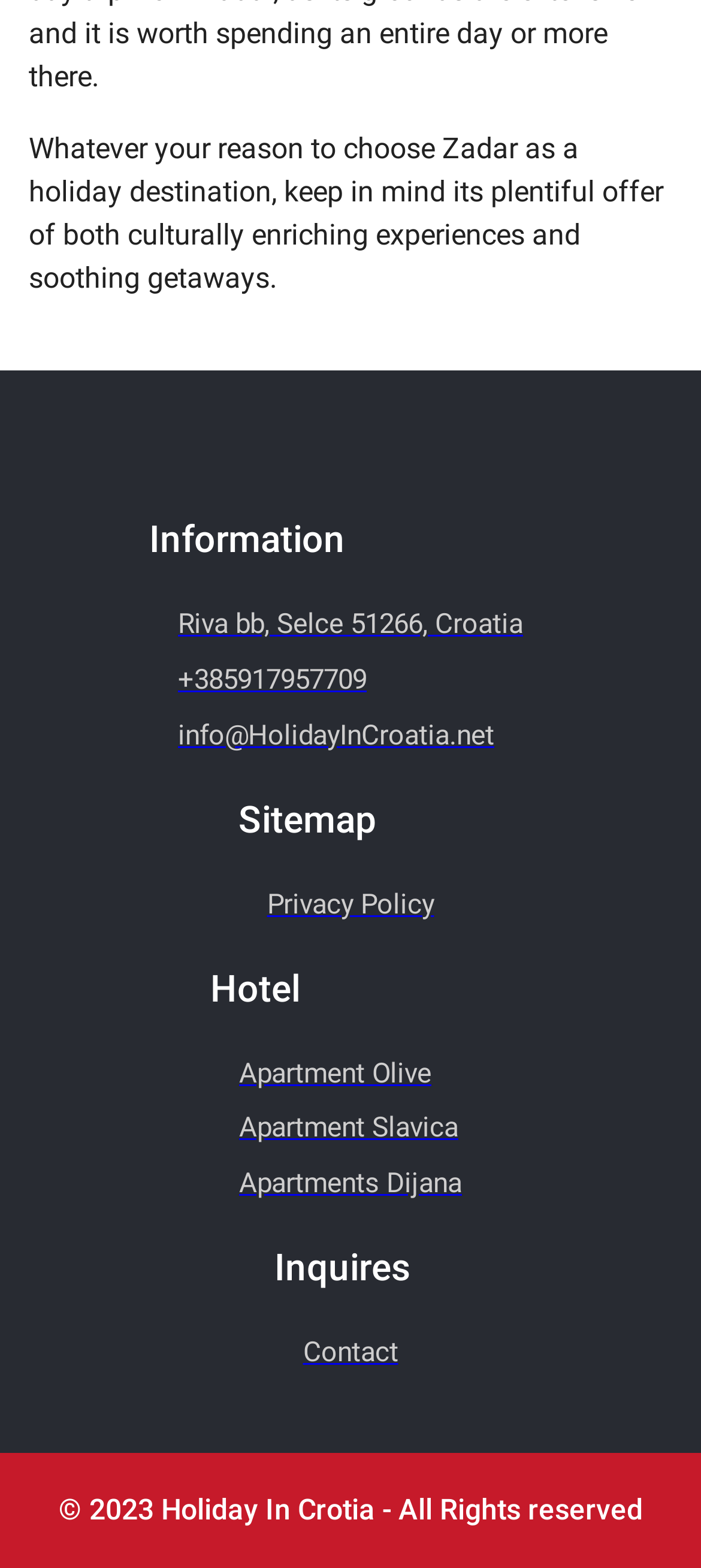Can you find the bounding box coordinates for the element that needs to be clicked to execute this instruction: "View hotel information"? The coordinates should be given as four float numbers between 0 and 1, i.e., [left, top, right, bottom].

[0.3, 0.616, 0.428, 0.644]